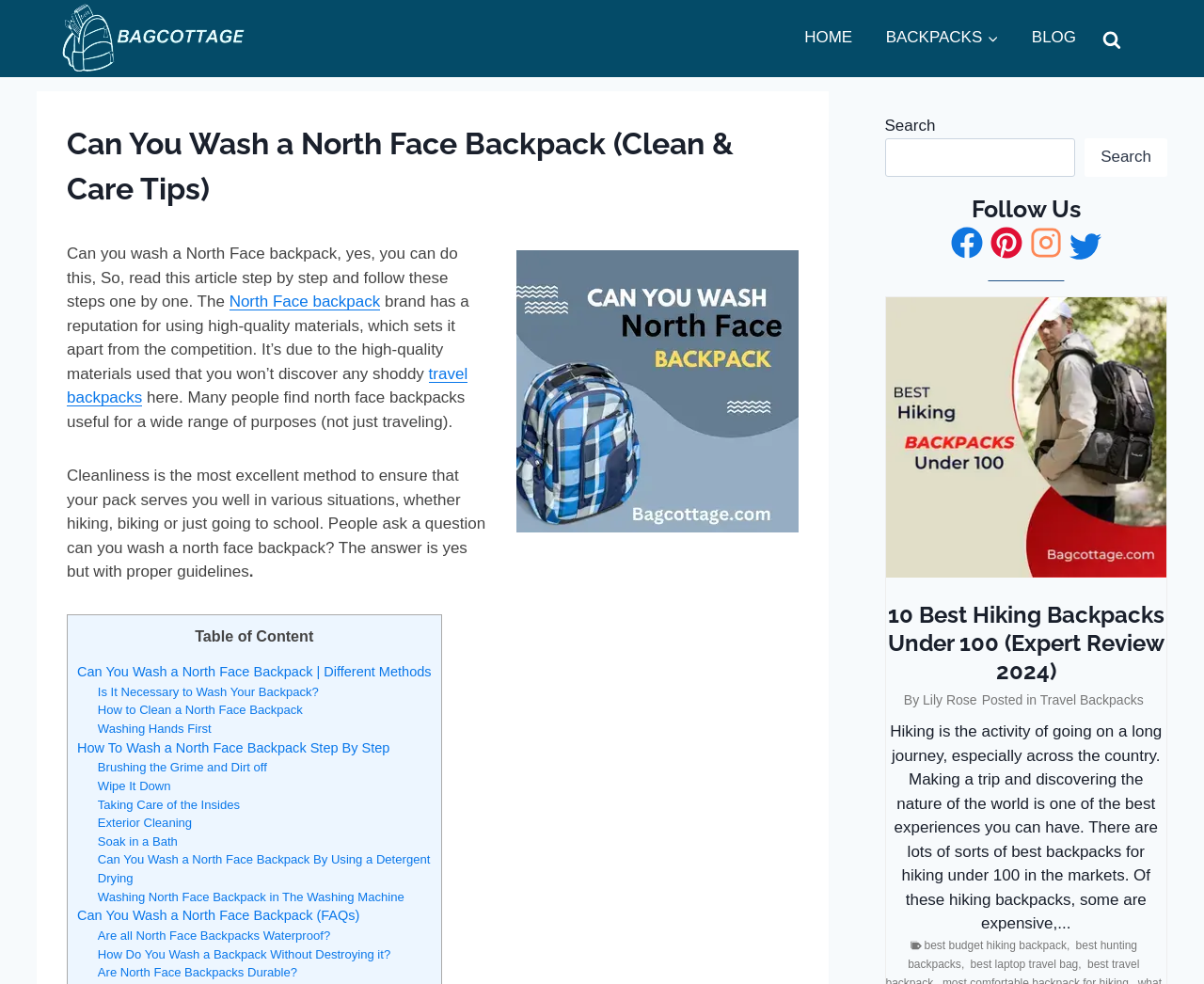Please provide a one-word or short phrase answer to the question:
What is the recommended method to clean a North Face backpack?

Multiple methods